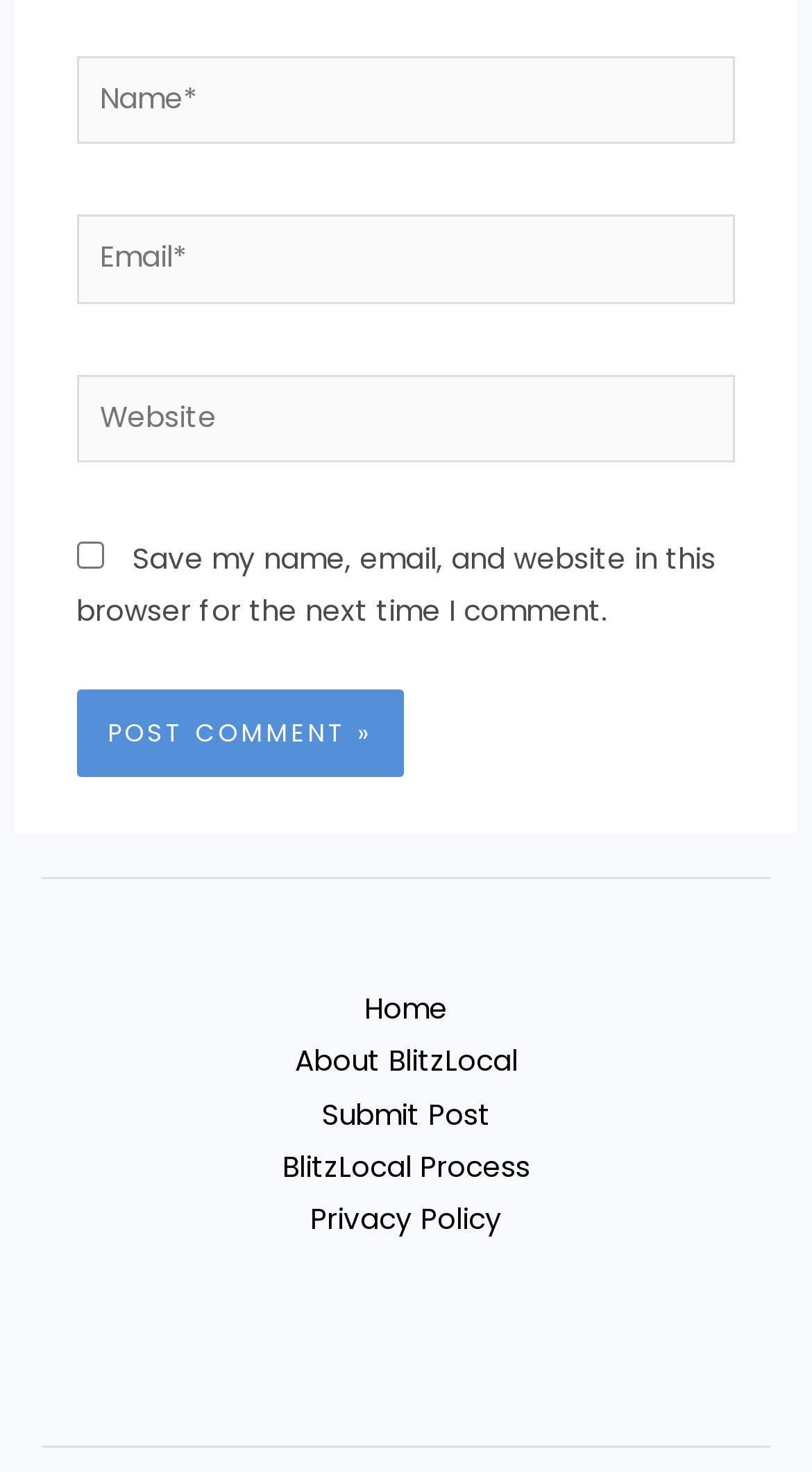What is the position of the 'Website' textbox relative to the 'Email*' textbox?
Please answer the question with as much detail and depth as you can.

The 'Website' textbox has a y1 coordinate of 0.254, which is greater than the y1 coordinate of the 'Email*' textbox (0.146). This means that the 'Website' textbox is located below the 'Email*' textbox on the webpage.